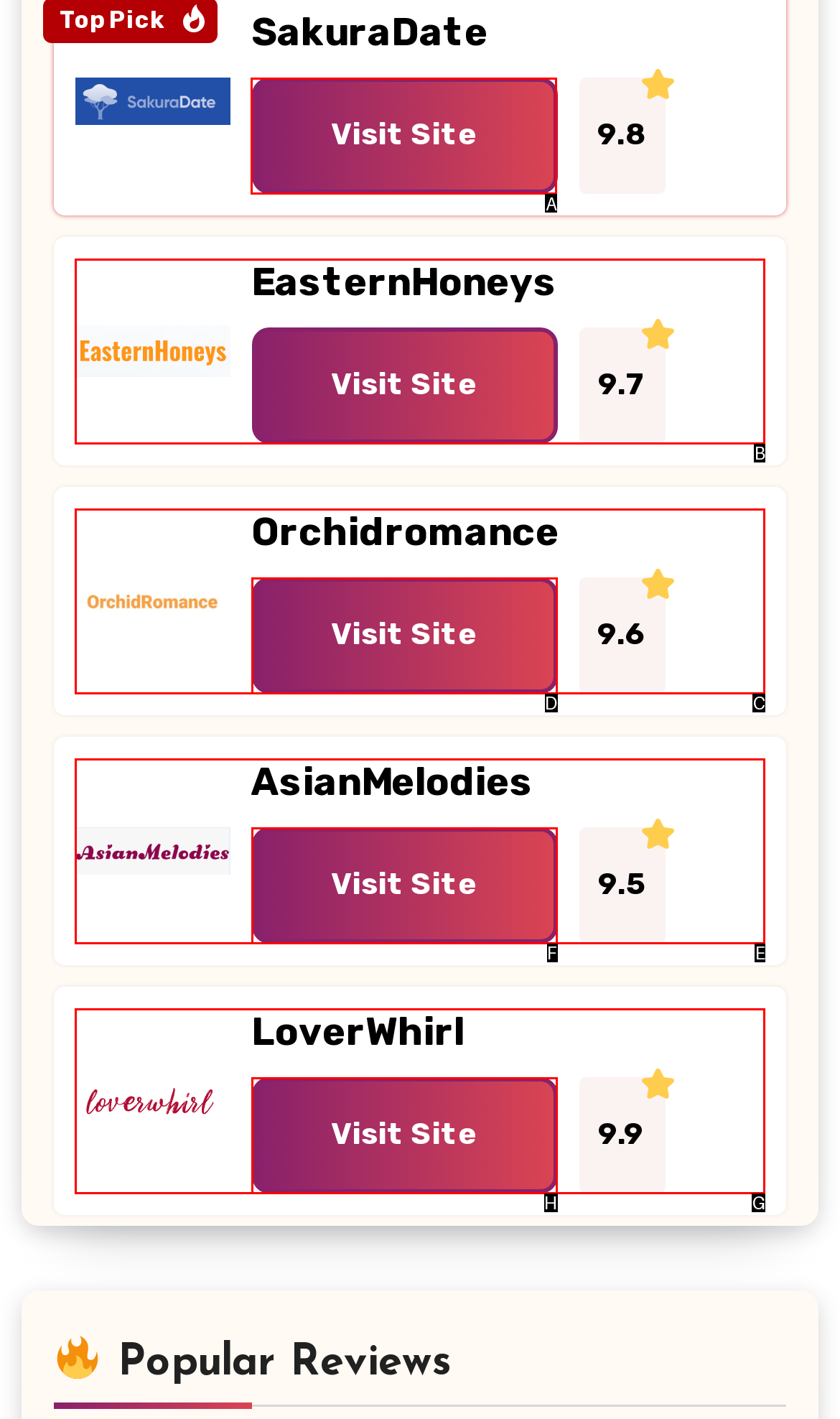Pick the right letter to click to achieve the task: Click the Visit Site button
Answer with the letter of the correct option directly.

A